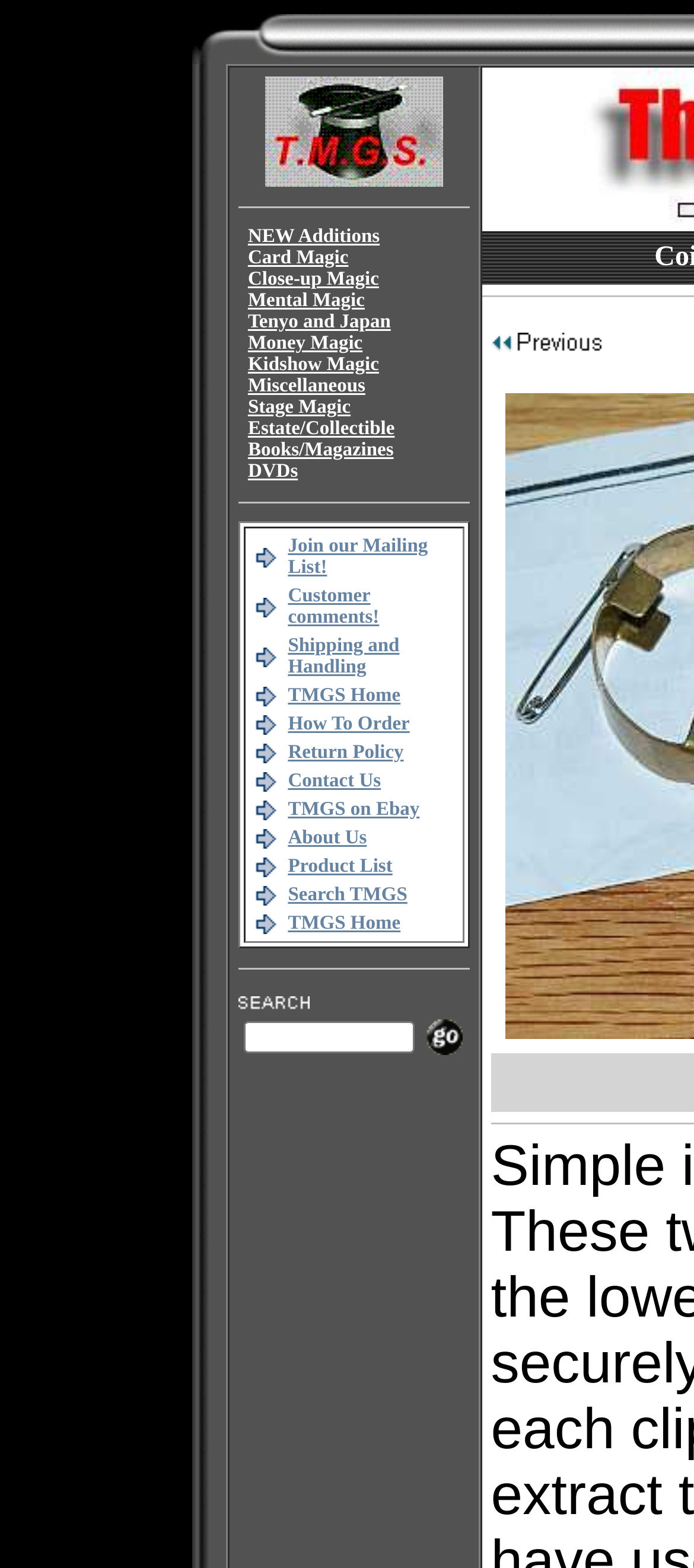What is the orientation of the separator?
Using the information from the image, give a concise answer in one word or a short phrase.

Horizontal